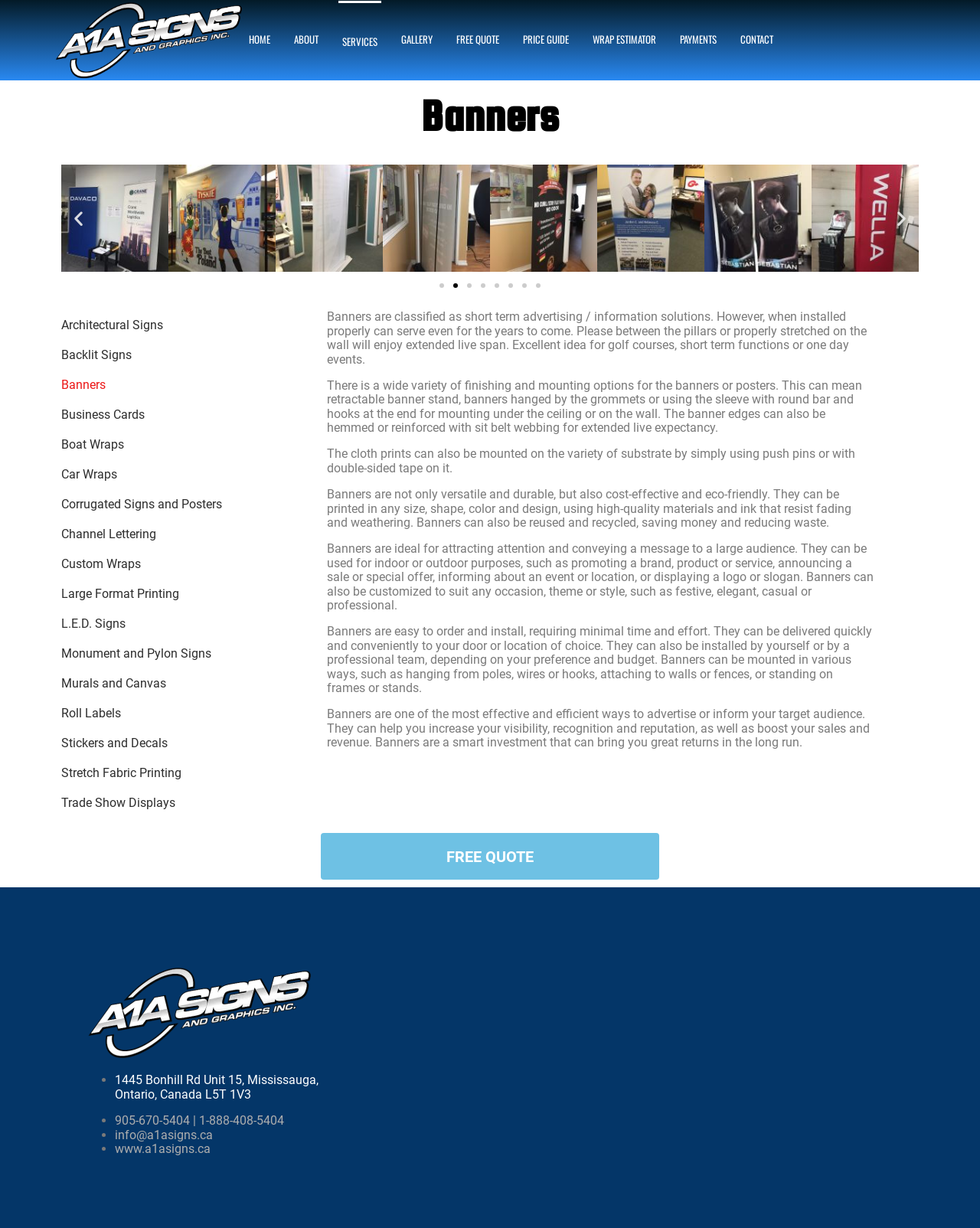Given the description: "905-670-5404 | 1-888-408-5404", determine the bounding box coordinates of the UI element. The coordinates should be formatted as four float numbers between 0 and 1, [left, top, right, bottom].

[0.117, 0.907, 0.29, 0.918]